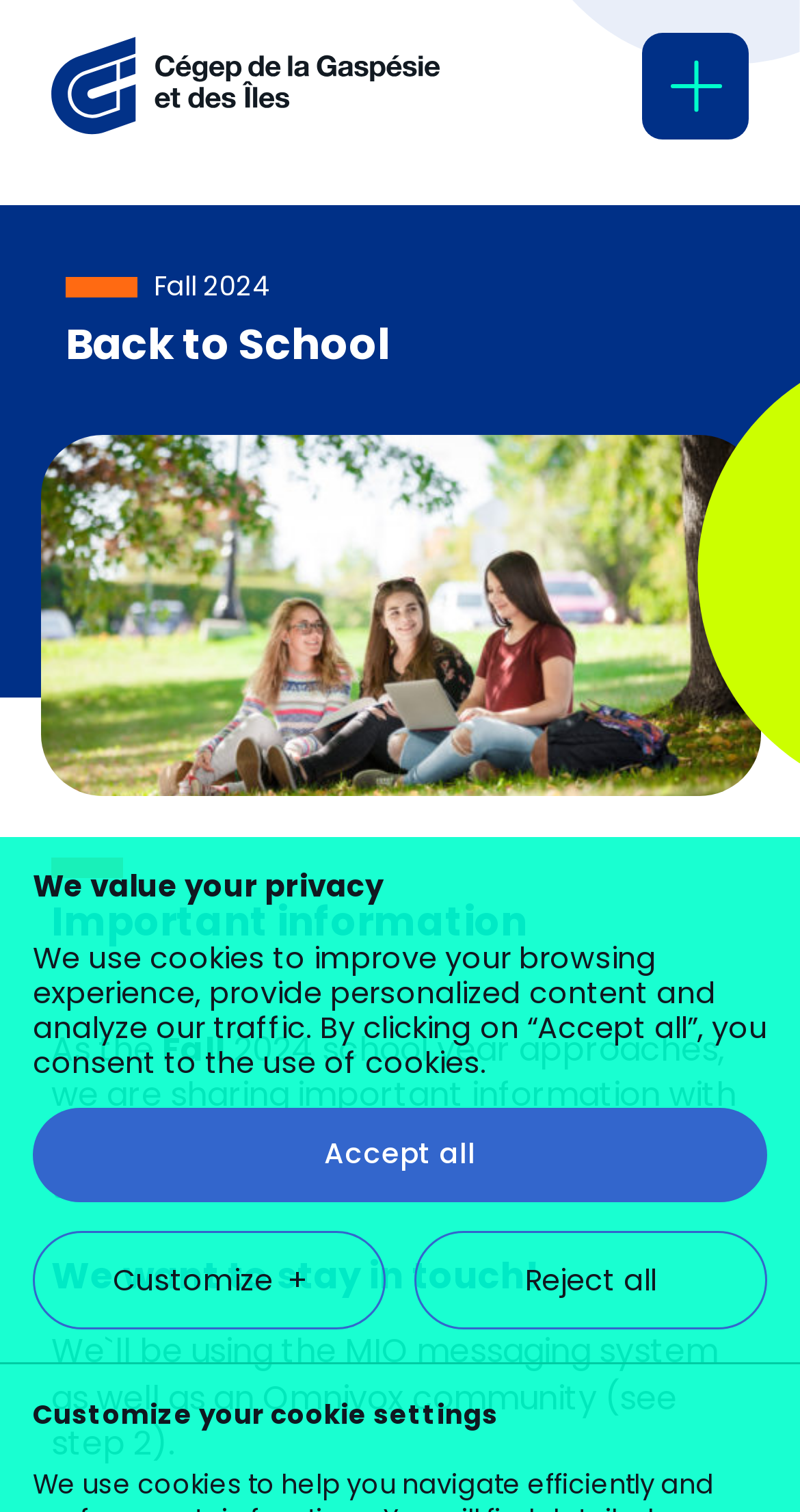Bounding box coordinates are specified in the format (top-left x, top-left y, bottom-right x, bottom-right y). All values are floating point numbers bounded between 0 and 1. Please provide the bounding box coordinate of the region this sentence describes: Housing

[0.064, 0.827, 0.936, 0.879]